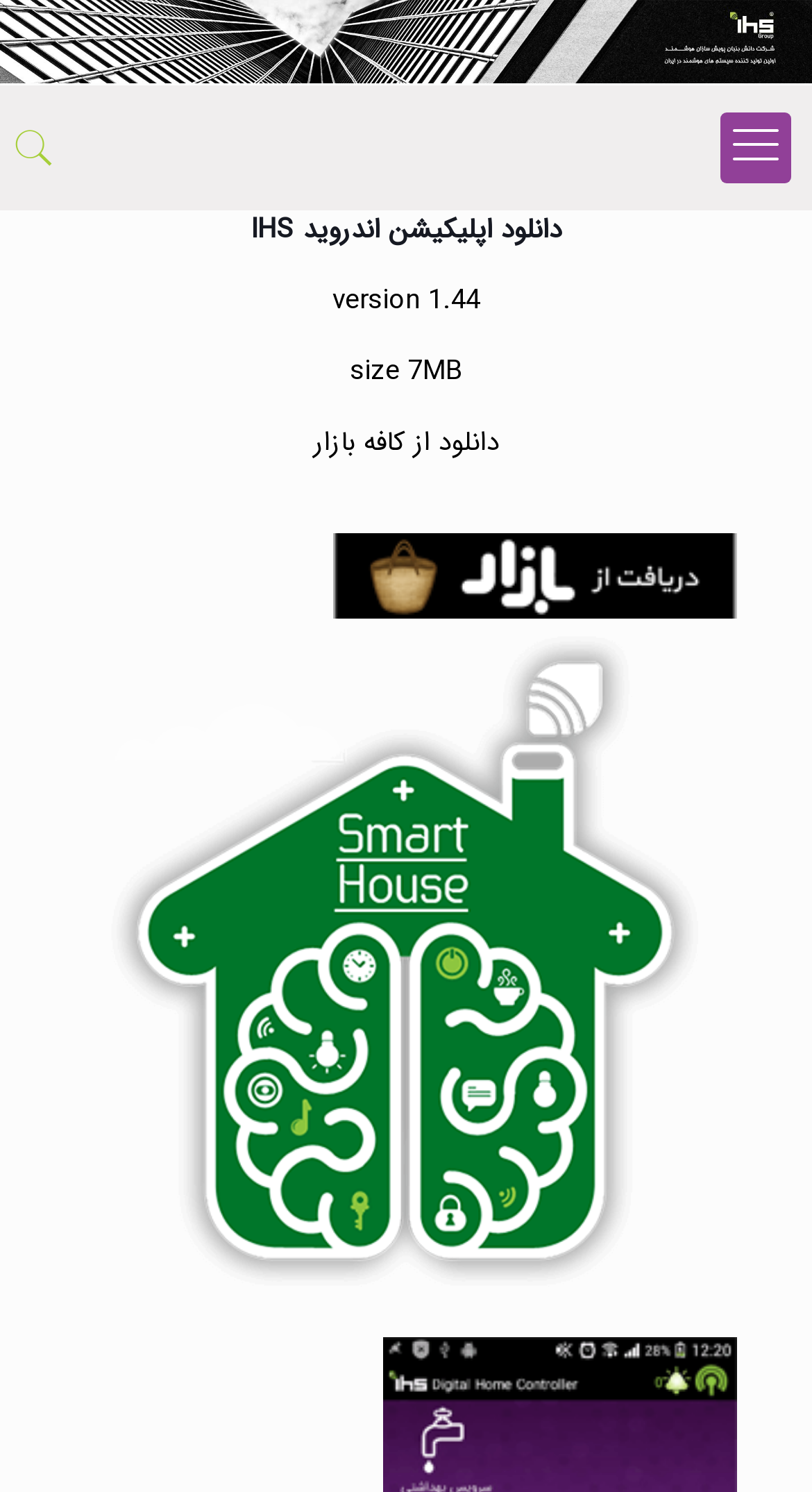How big is the Android IHS app?
Please provide a comprehensive and detailed answer to the question.

I found the app size by looking at the static text element that says 'size 7MB' which is located below the version number and above the download options.